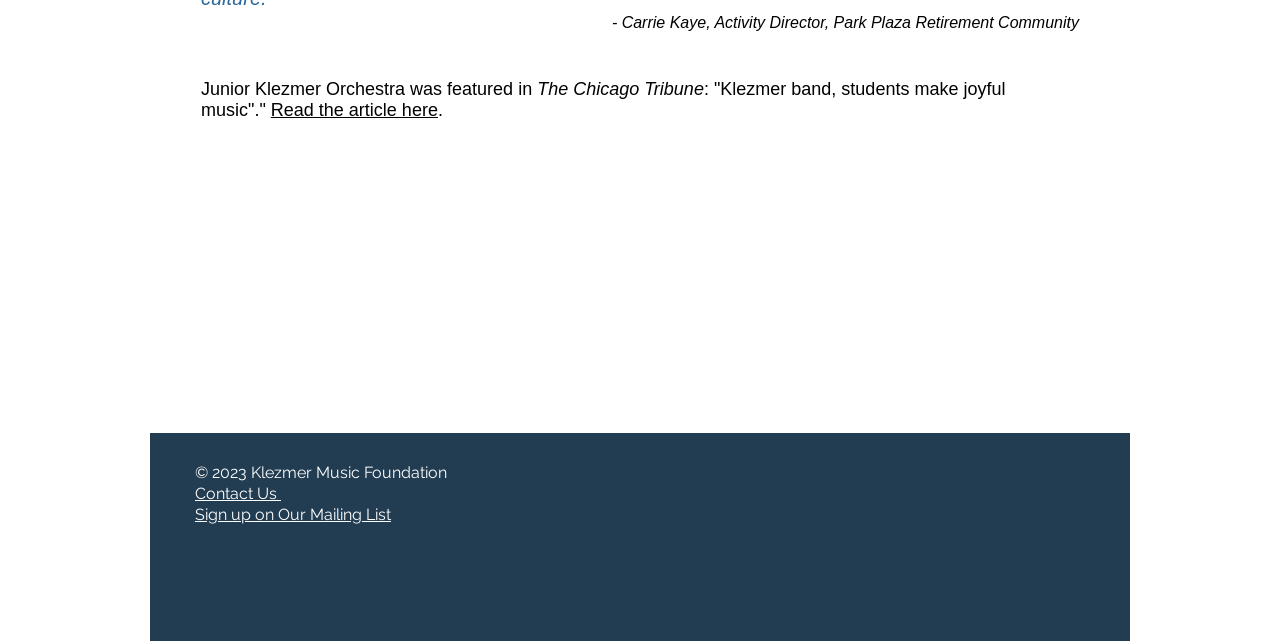Who is the Activity Director?
Give a single word or phrase answer based on the content of the image.

Carrie Kaye